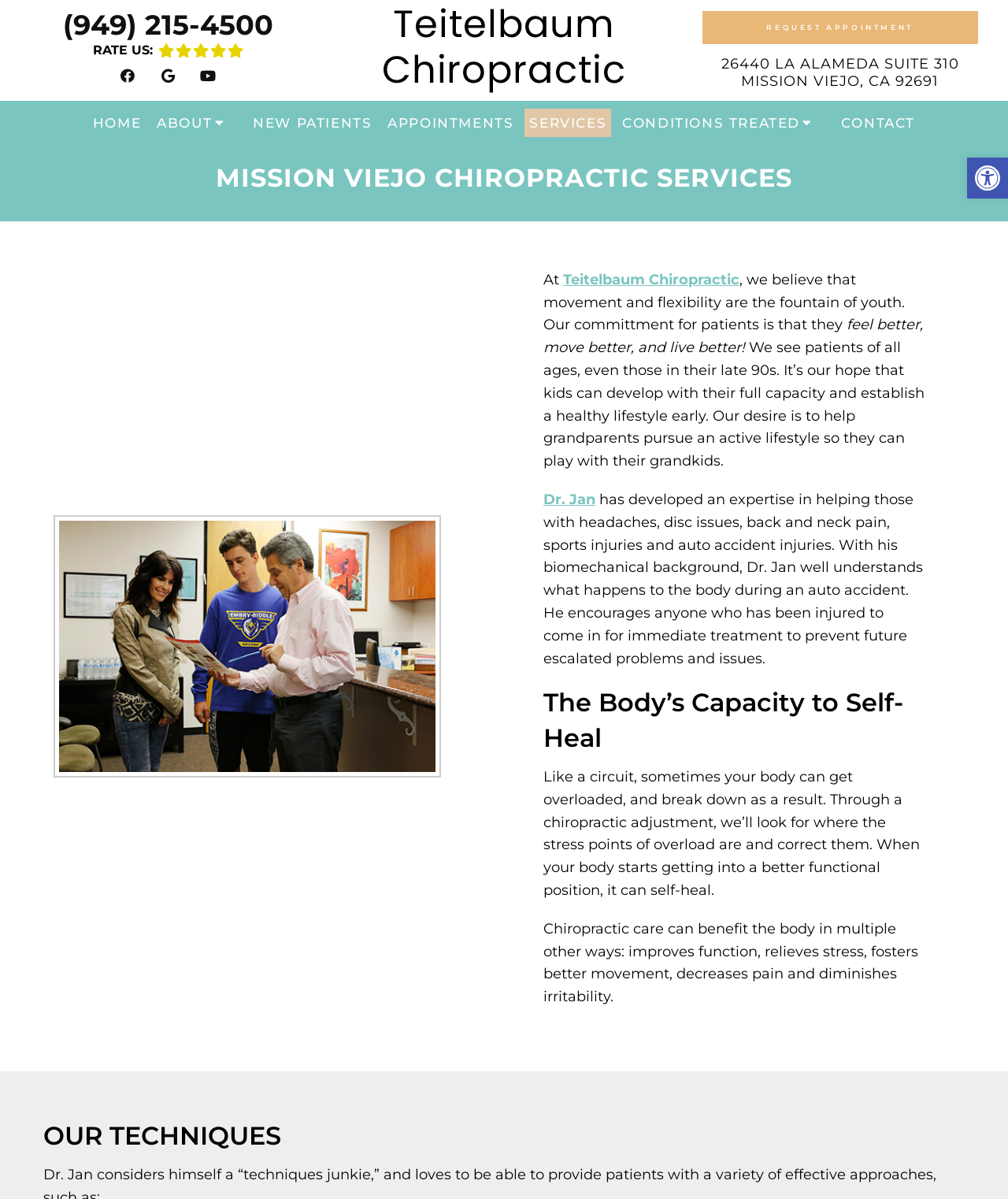Locate the bounding box coordinates of the element that needs to be clicked to carry out the instruction: "Contact the chiropractic". The coordinates should be given as four float numbers ranging from 0 to 1, i.e., [left, top, right, bottom].

[0.83, 0.091, 0.913, 0.114]